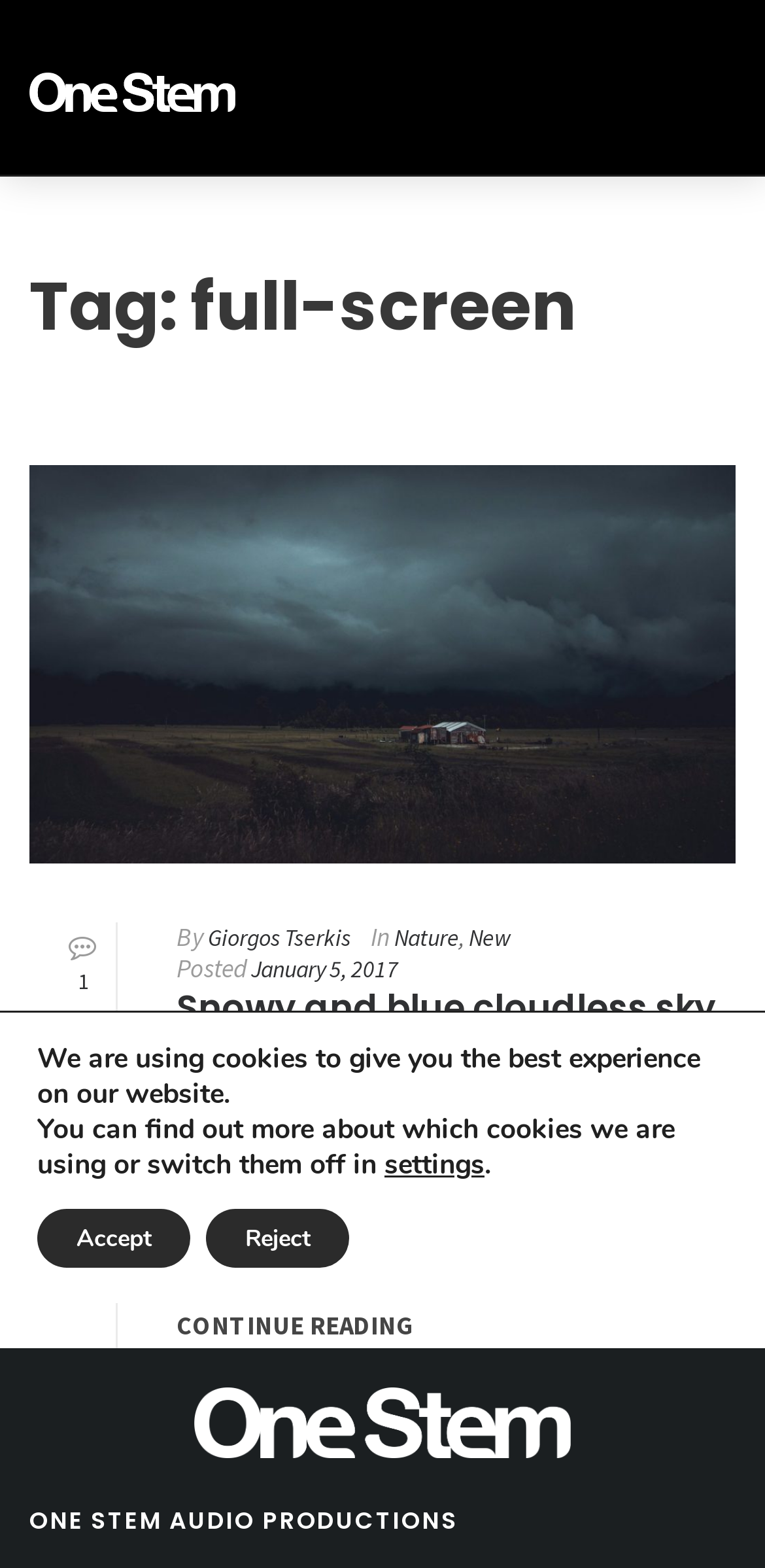Highlight the bounding box coordinates of the element you need to click to perform the following instruction: "Read the article about Snowy and blue cloudless sky."

[0.038, 0.297, 0.962, 0.55]